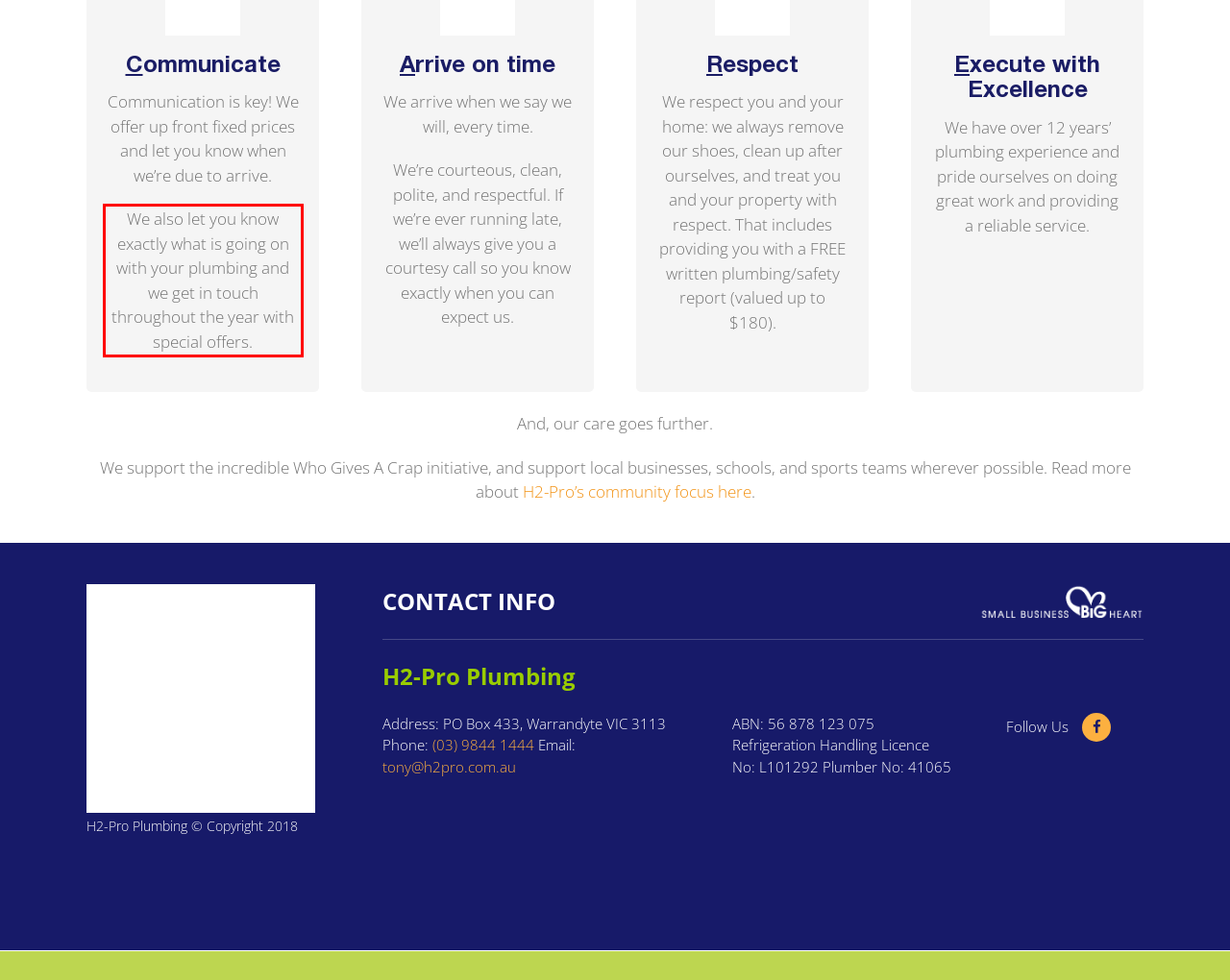From the screenshot of the webpage, locate the red bounding box and extract the text contained within that area.

We also let you know exactly what is going on with your plumbing and we get in touch throughout the year with special offers.